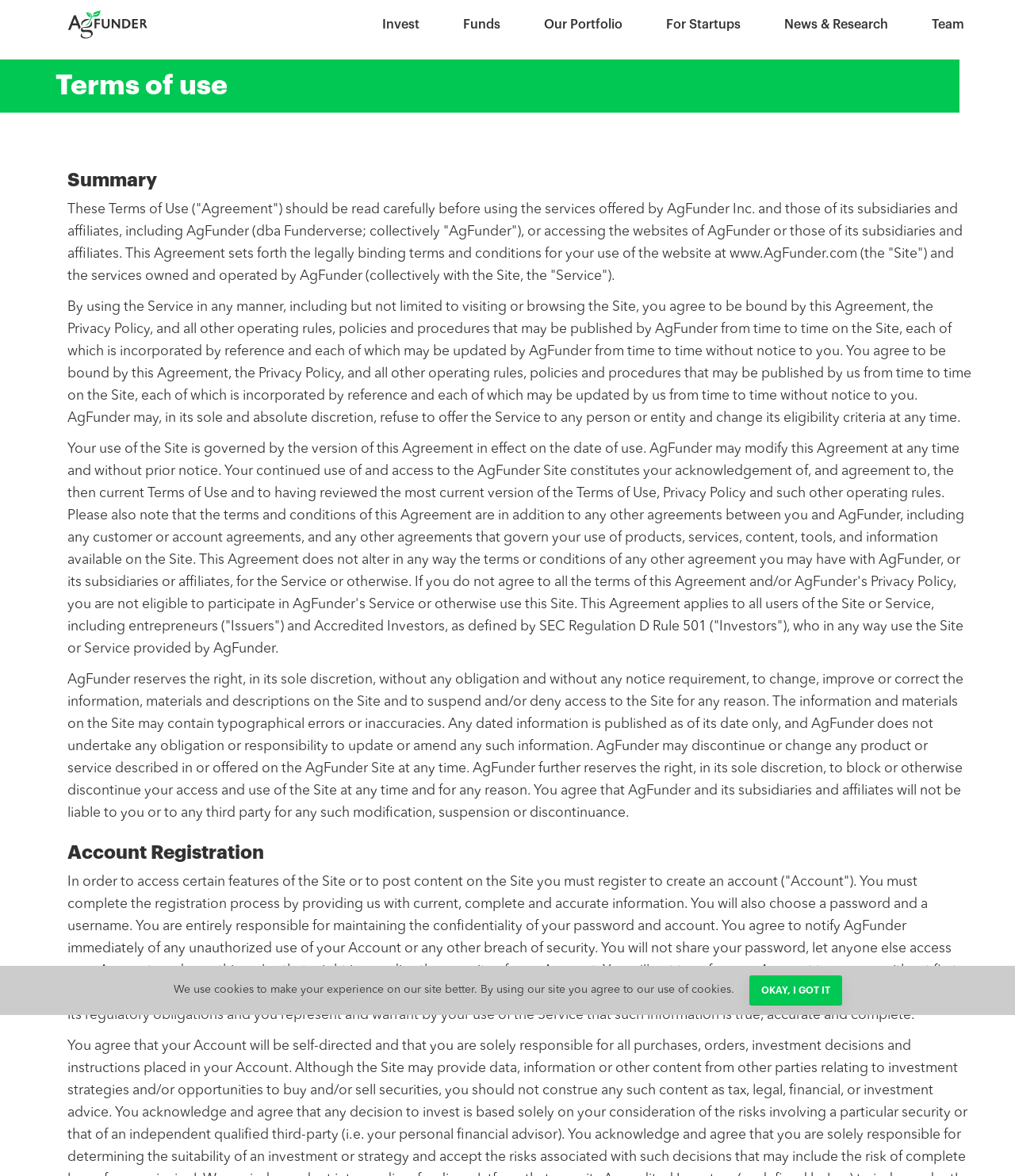Pinpoint the bounding box coordinates of the clickable area needed to execute the instruction: "Click the 'News & Research' link". The coordinates should be specified as four float numbers between 0 and 1, i.e., [left, top, right, bottom].

[0.765, 0.006, 0.883, 0.04]